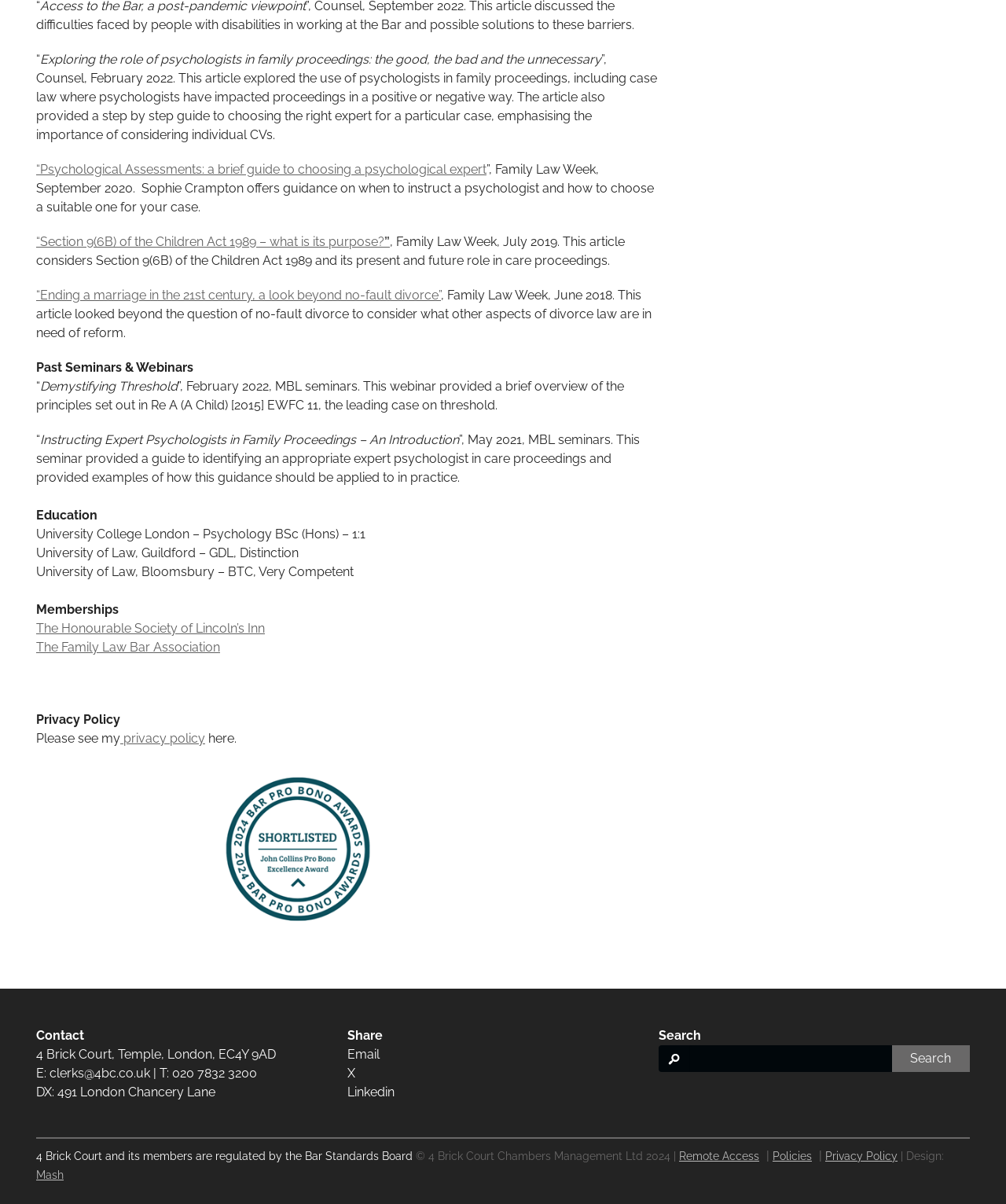What is the topic of the article 'Demystifying Threshold'?
Based on the screenshot, give a detailed explanation to answer the question.

The article 'Demystifying Threshold' is described as providing a brief overview of the principles set out in Re A (A Child) [2015] EWFC 11, which is a leading case on threshold in care proceedings.